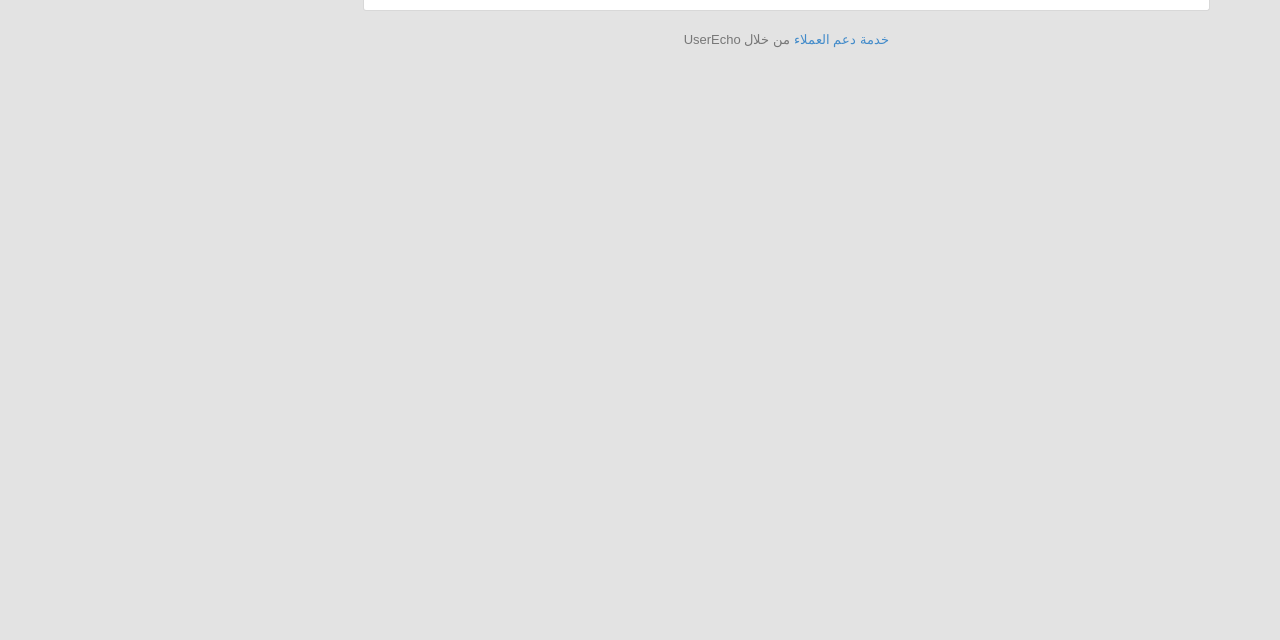Bounding box coordinates are specified in the format (top-left x, top-left y, bottom-right x, bottom-right y). All values are floating point numbers bounded between 0 and 1. Please provide the bounding box coordinate of the region this sentence describes: خدمة دعم العملاء

[0.62, 0.05, 0.694, 0.074]